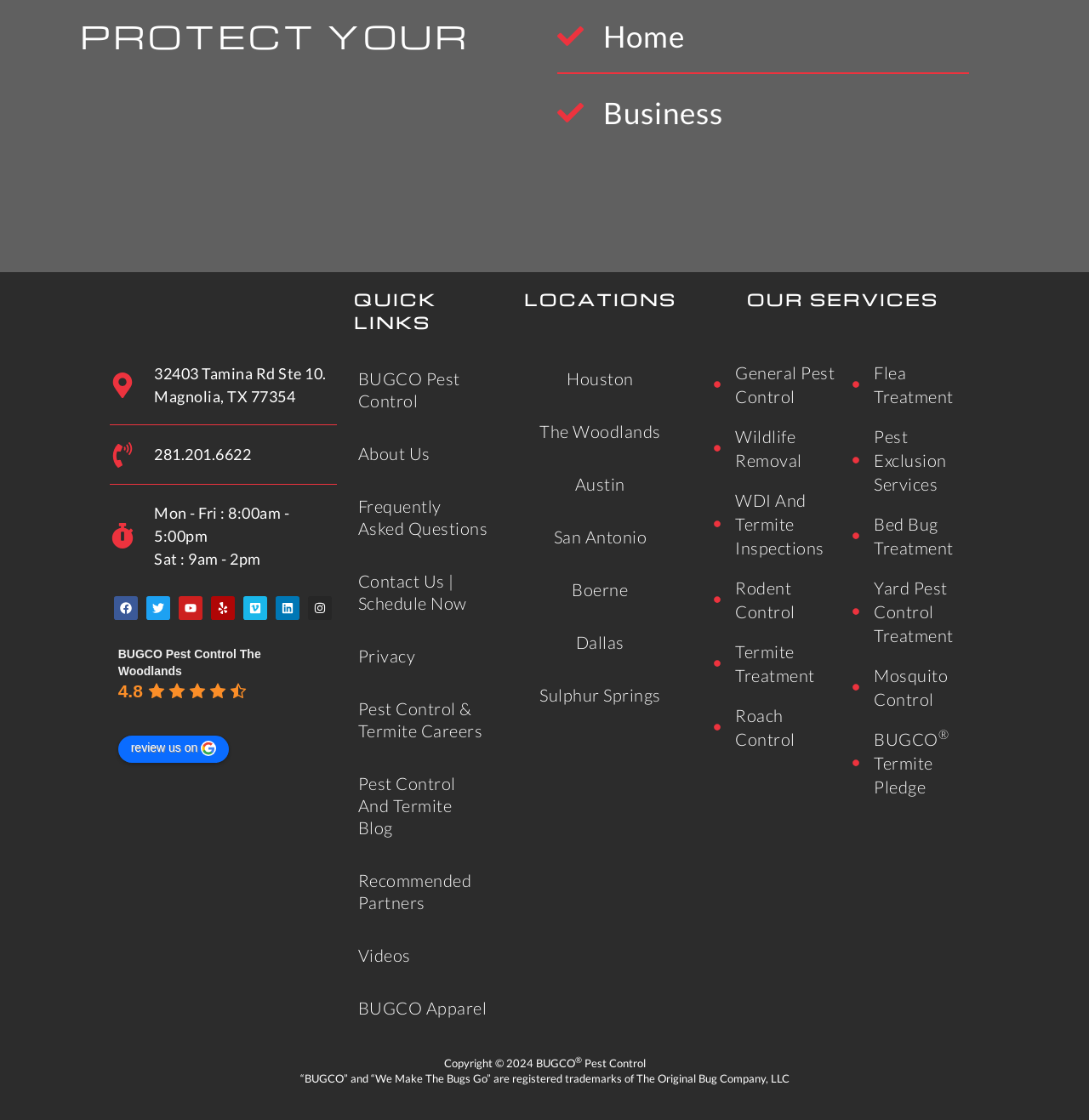Please identify the coordinates of the bounding box for the clickable region that will accomplish this instruction: "Check the business hours".

[0.142, 0.449, 0.266, 0.487]